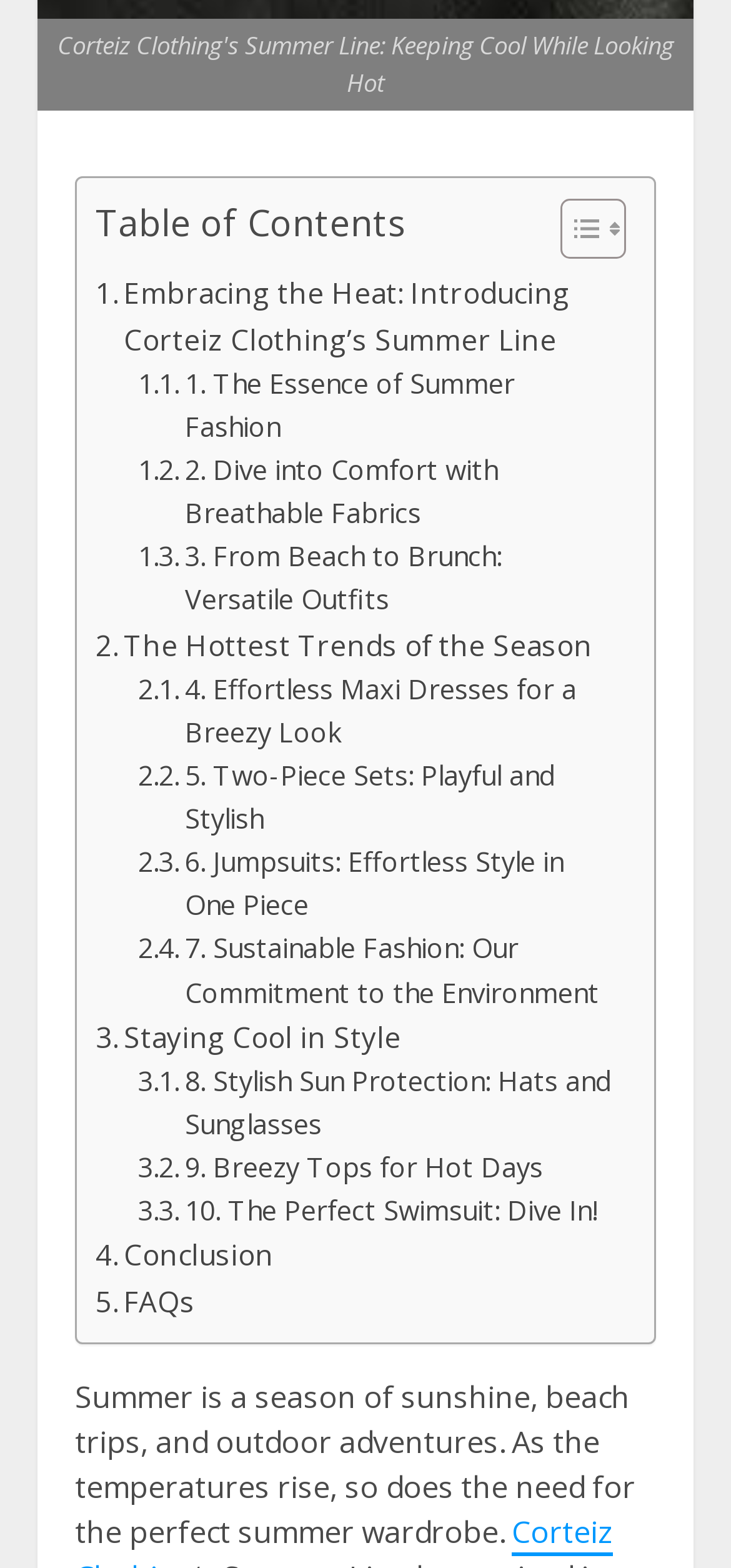Provide your answer in a single word or phrase: 
What is the last section of the article about?

FAQs